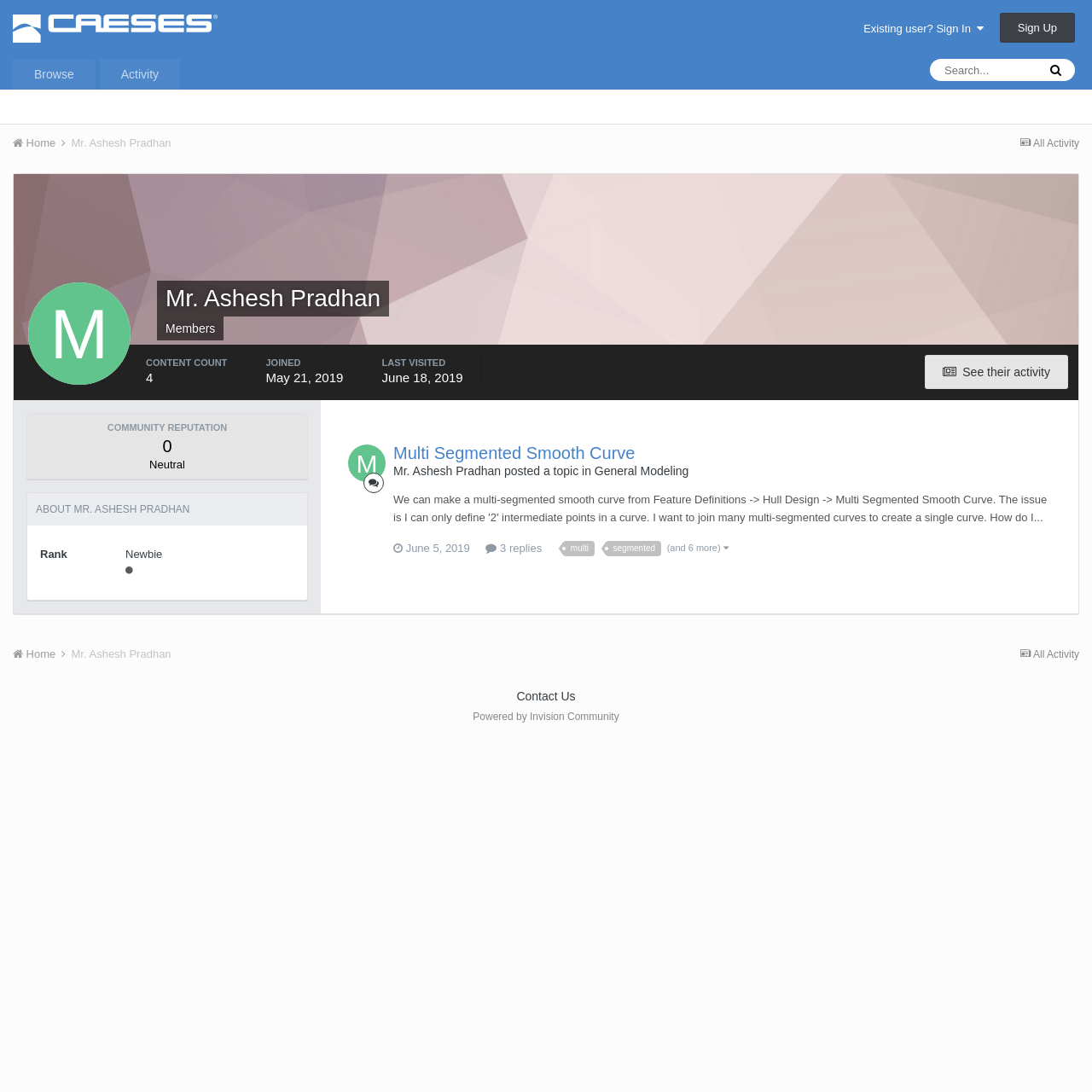Predict the bounding box coordinates of the area that should be clicked to accomplish the following instruction: "Browse the forum". The bounding box coordinates should consist of four float numbers between 0 and 1, i.e., [left, top, right, bottom].

[0.012, 0.054, 0.087, 0.082]